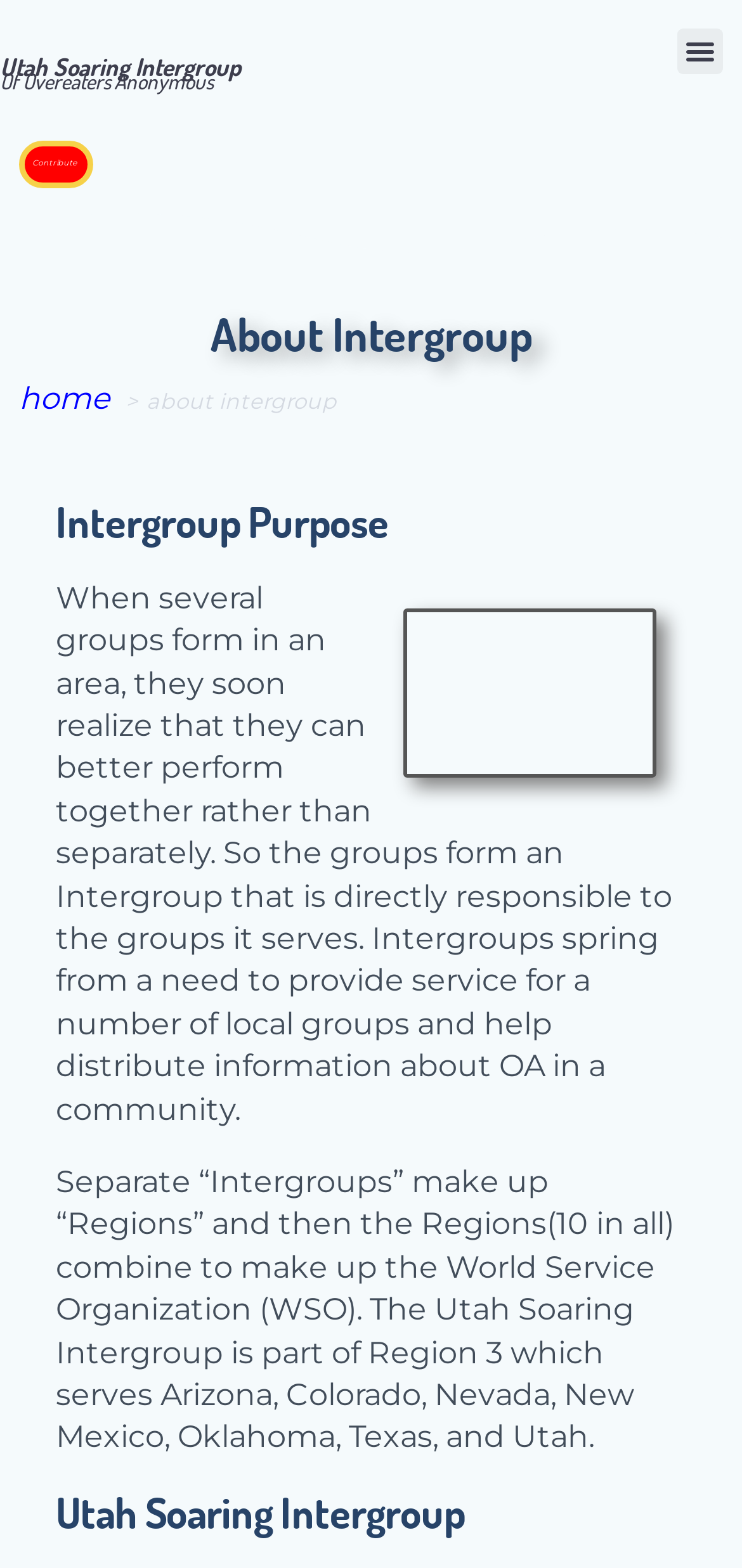What is the purpose of an Intergroup?
Based on the screenshot, answer the question with a single word or phrase.

To provide service for local groups